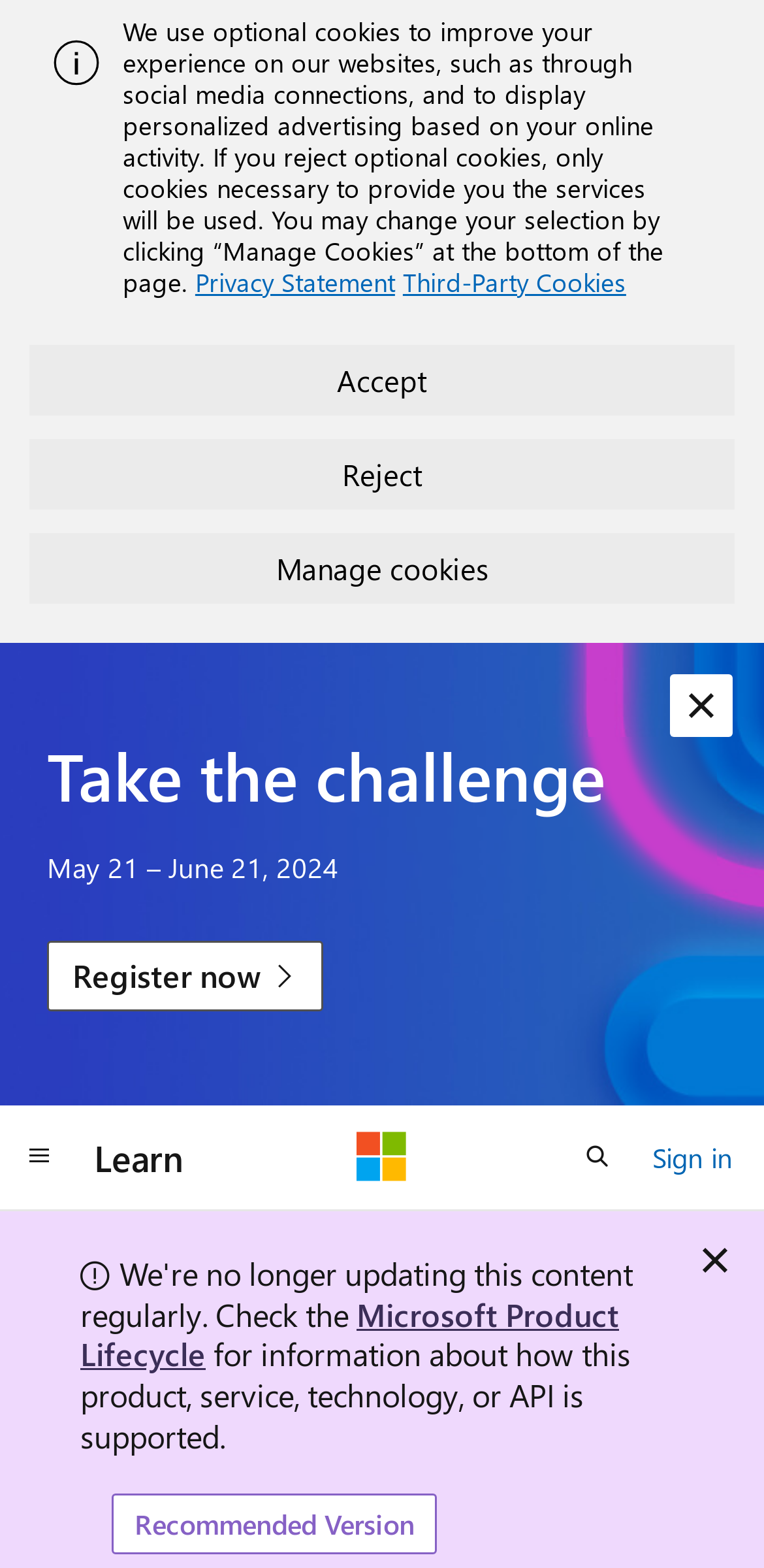Specify the bounding box coordinates for the region that must be clicked to perform the given instruction: "Learn more about Microsoft Product Lifecycle".

[0.105, 0.825, 0.81, 0.877]